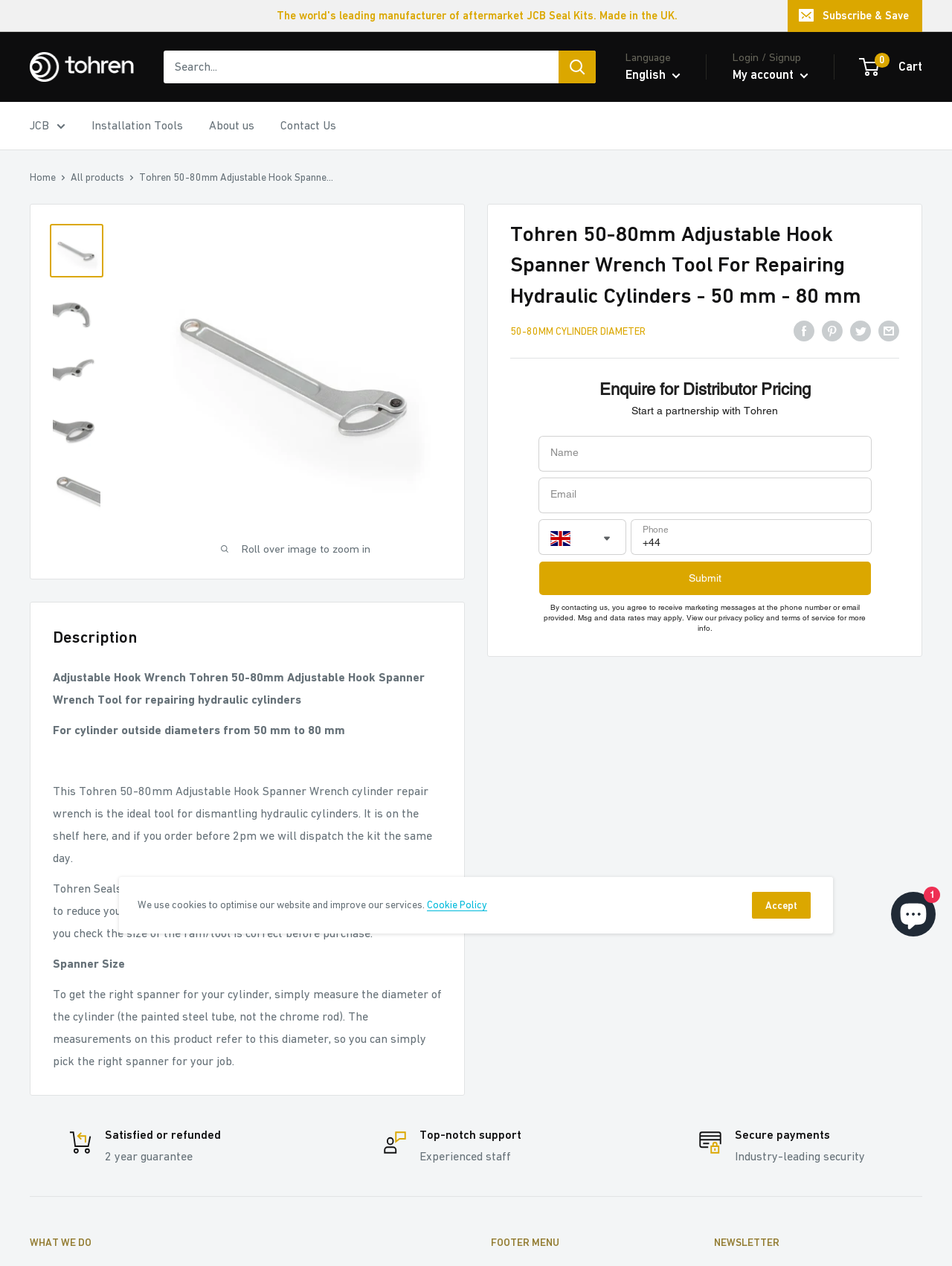Please identify the bounding box coordinates of the element that needs to be clicked to perform the following instruction: "Subscribe to newsletter".

[0.827, 0.0, 0.969, 0.025]